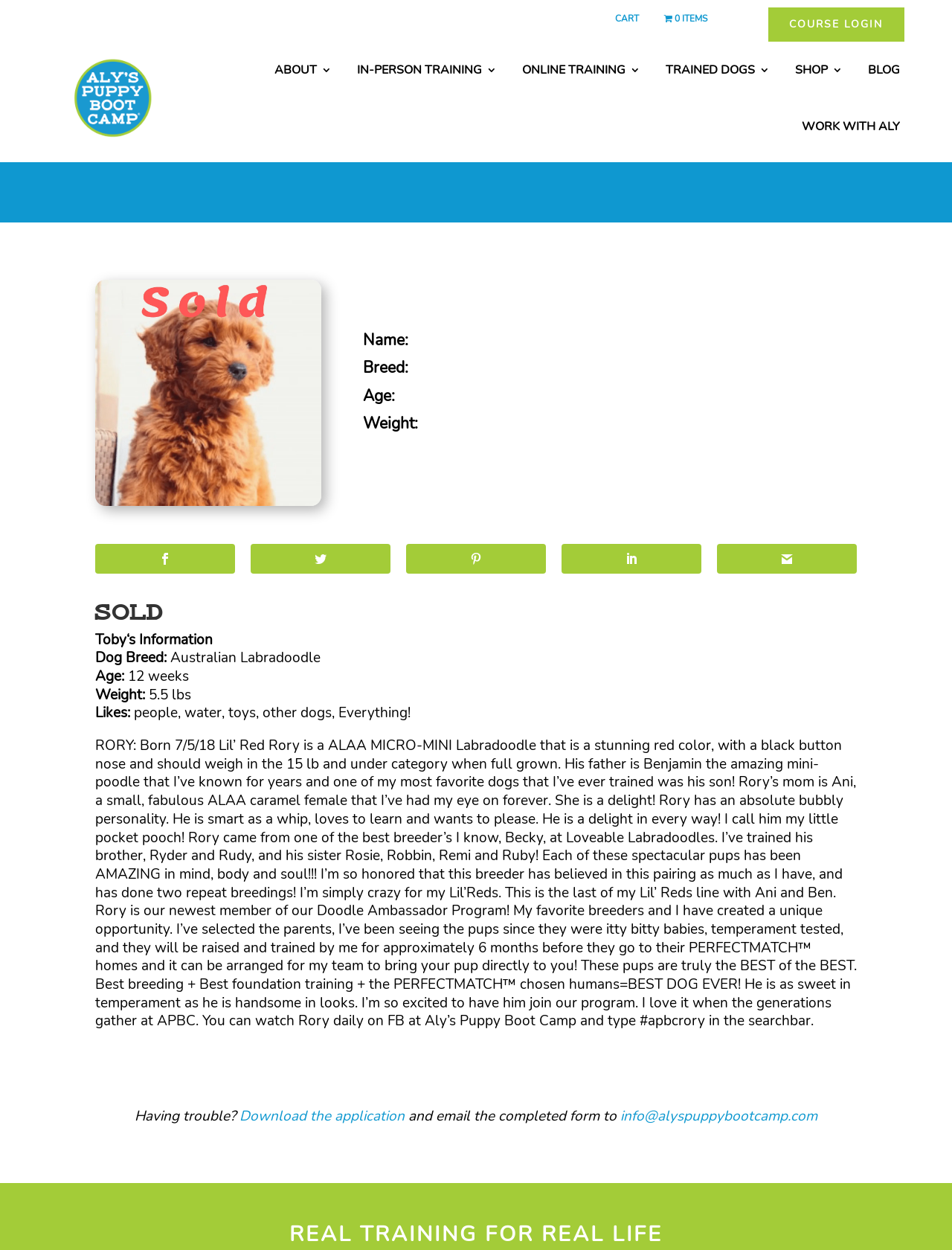Generate a thorough description of the webpage.

This webpage is about a puppy named Rory, an Australian Labradoodle, and its breeder, Aly's Puppy Bootcamp. At the top of the page, there are several links, including "CART", "COURSE LOGIN", and "Aly's Puppy Bootcamp", which is also accompanied by an image. Below these links, there are five more links: "ABOUT", "IN-PERSON TRAINING", "ONLINE TRAINING", "TRAINED DOGS", and "SHOP".

On the left side of the page, there is a heading that reads "SOLD" and a section dedicated to Toby's information, which includes details such as dog breed, age, weight, and likes. Below this section, there is a lengthy paragraph about Rory, describing its breed, age, weight, and personality. The paragraph also mentions the puppy's parents, breeder, and training program.

On the right side of the page, there are five social media links, represented by icons. At the bottom of the page, there is a section with a heading that reads "REAL TRAINING FOR REAL LIFE" and a paragraph with instructions on what to do if you're having trouble, including downloading an application and emailing the completed form to a specific email address.

Throughout the page, there are several images, including a cart icon, a logo for Aly's Puppy Bootcamp, and a picture of a puppy. The overall layout of the page is organized, with clear headings and concise text, making it easy to navigate and find information about Rory and Aly's Puppy Bootcamp.